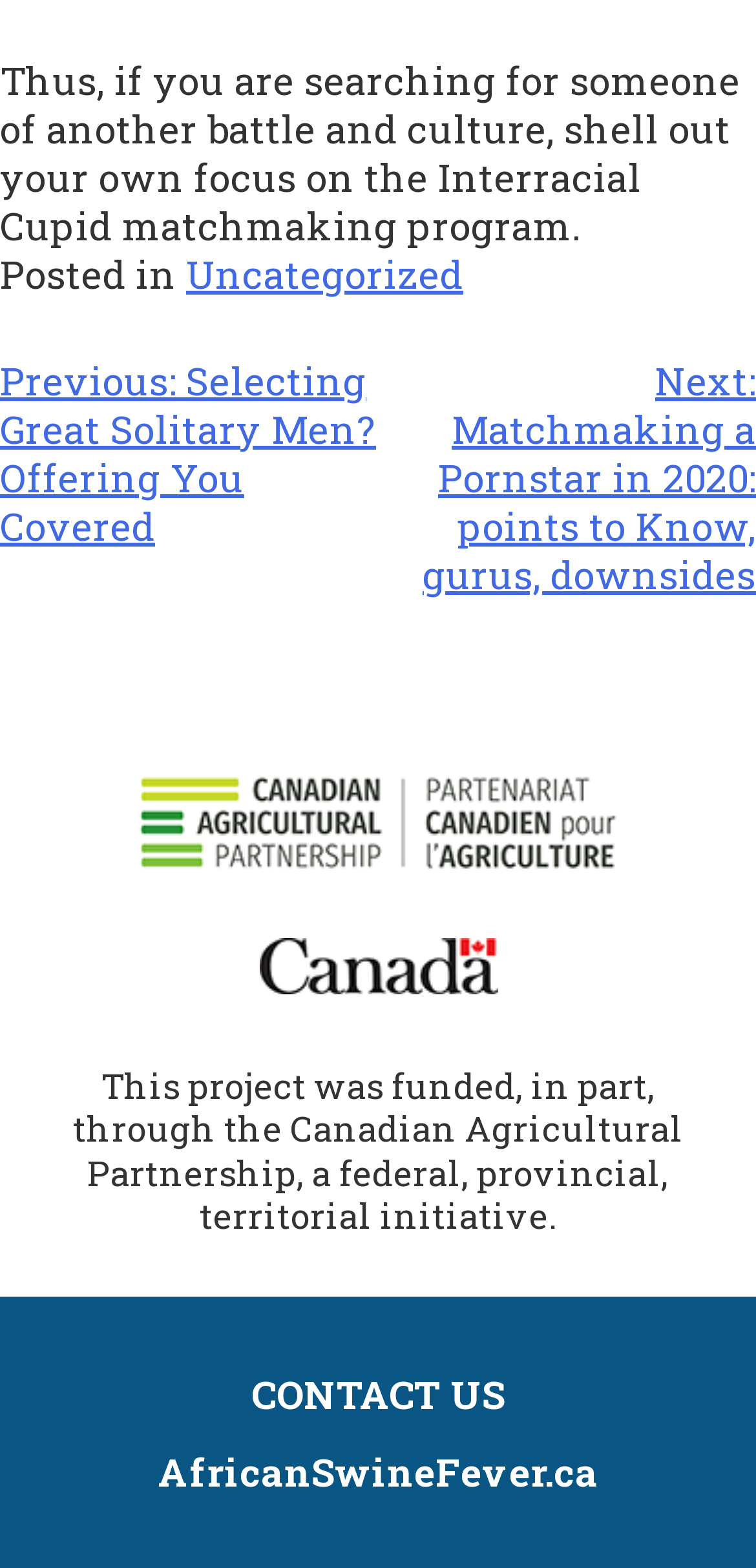Determine the bounding box for the HTML element described here: "CONTACT US". The coordinates should be given as [left, top, right, bottom] with each number being a float between 0 and 1.

[0.332, 0.872, 0.668, 0.905]